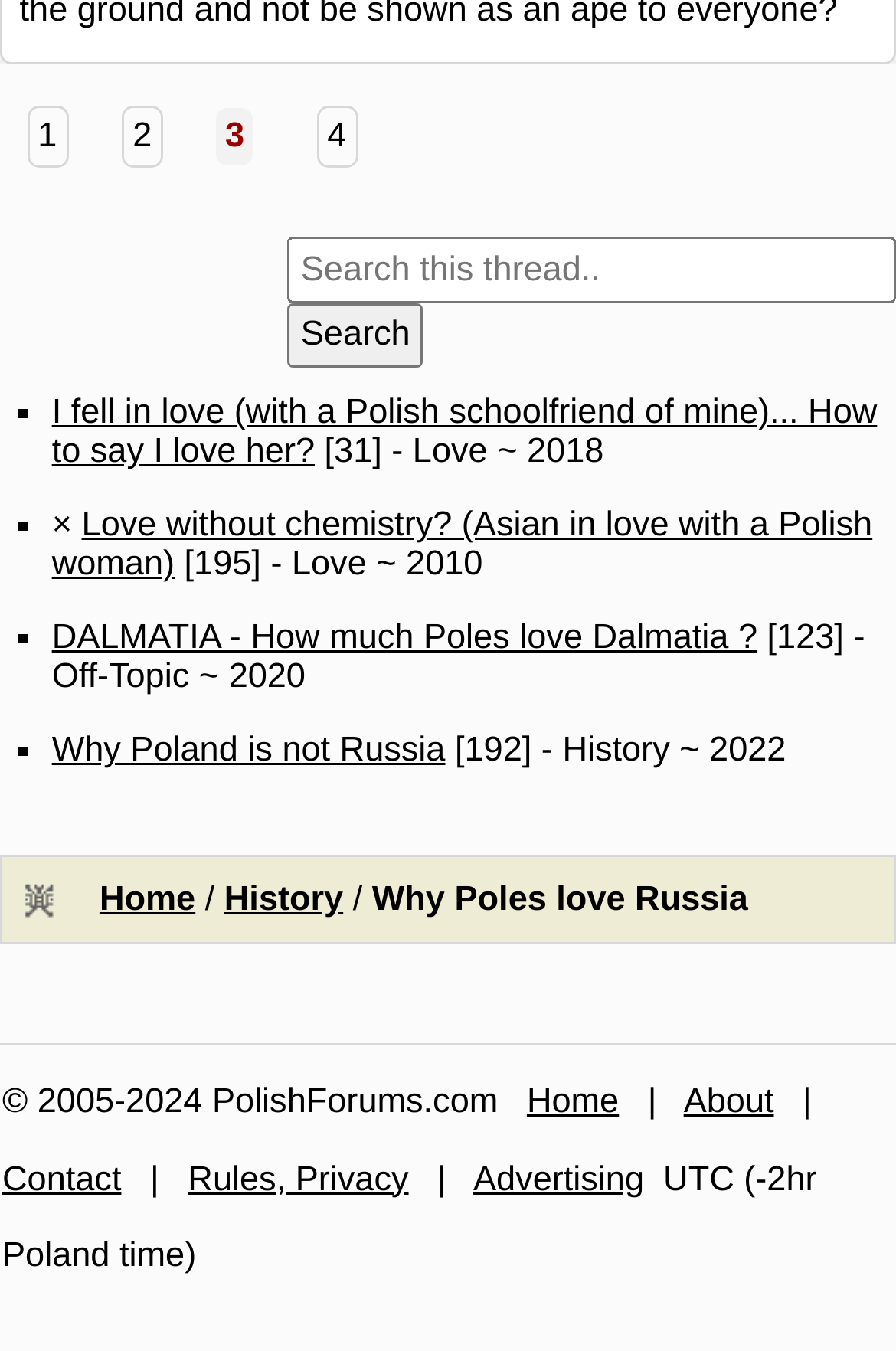Kindly respond to the following question with a single word or a brief phrase: 
What is the copyright year range of the webpage?

2005-2024